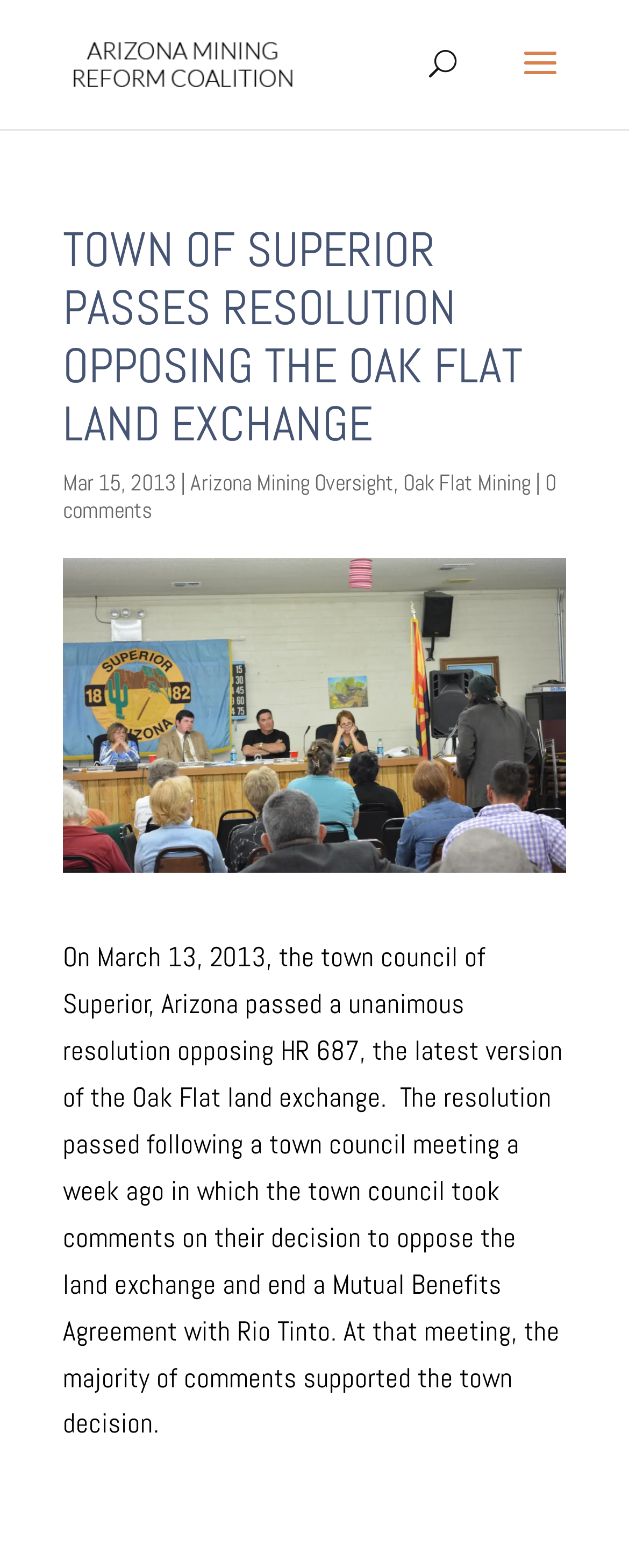How many links are there in the article?
Using the information from the image, give a concise answer in one word or a short phrase.

4